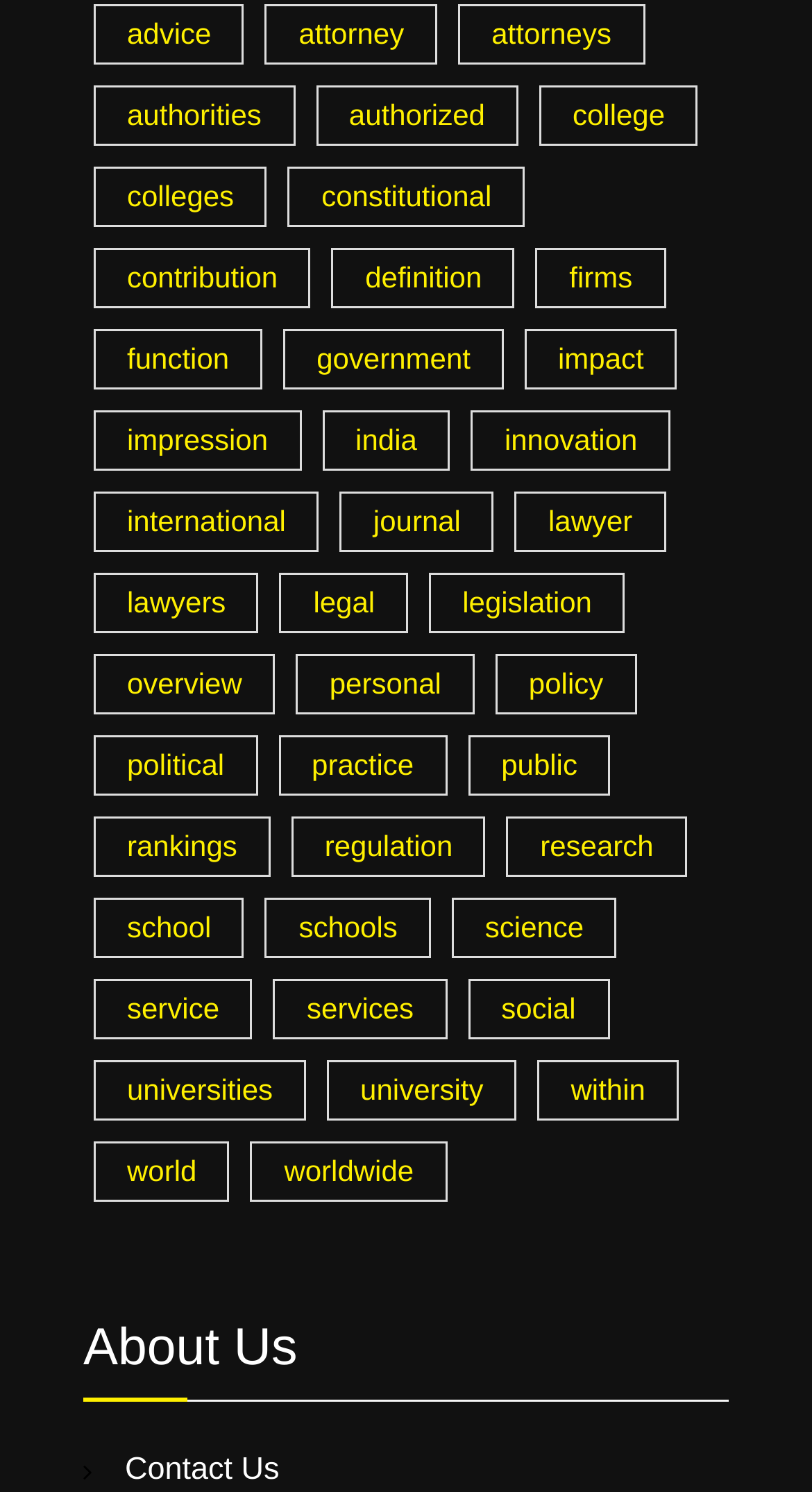Give the bounding box coordinates for the element described by: "Contact Us".

[0.154, 0.973, 0.344, 0.996]